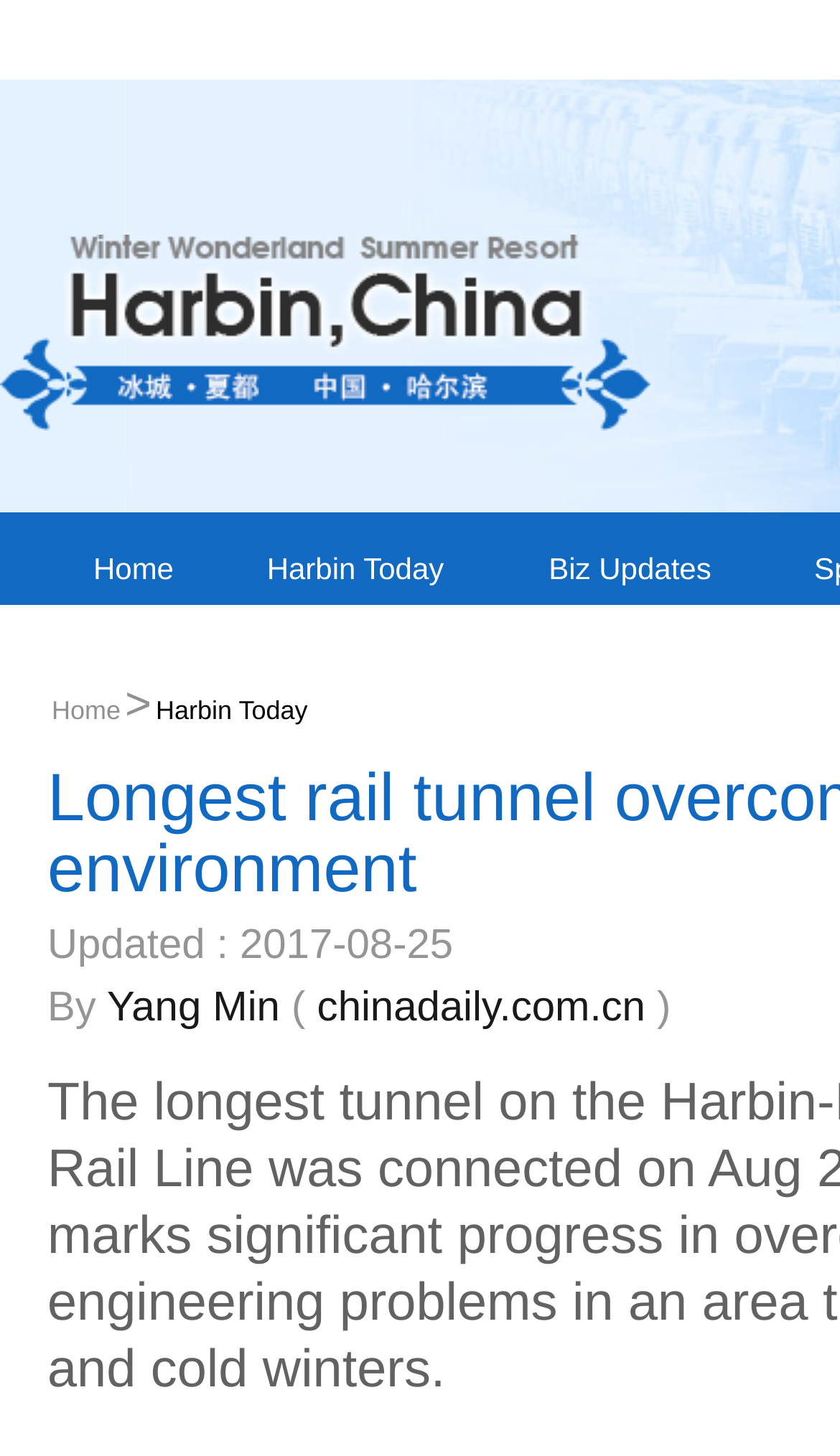Provide a single word or phrase to answer the given question: 
Who is the author of the article?

Yang Min